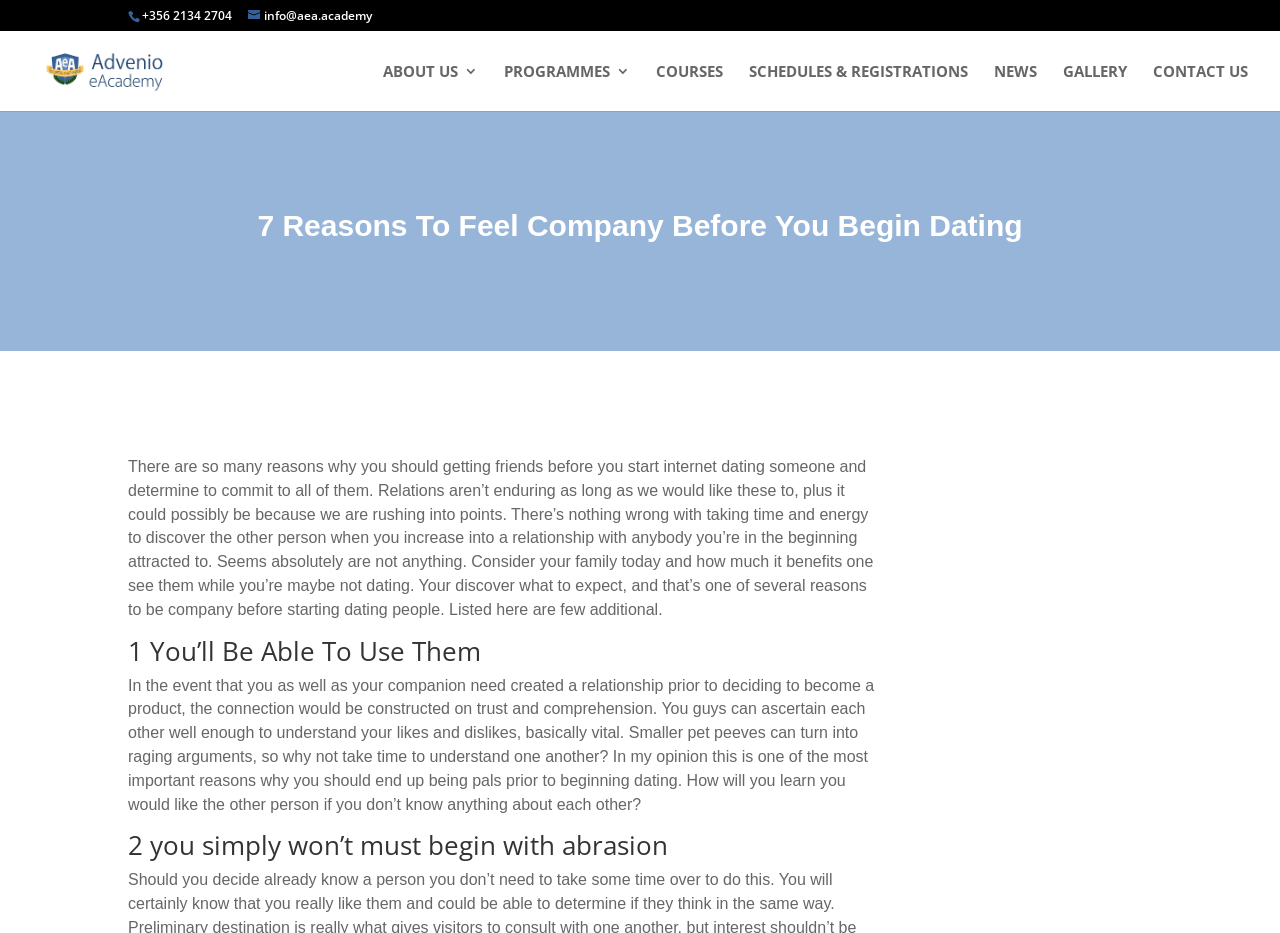Identify and provide the main heading of the webpage.

7 Reasons To Feel Company Before You Begin Dating